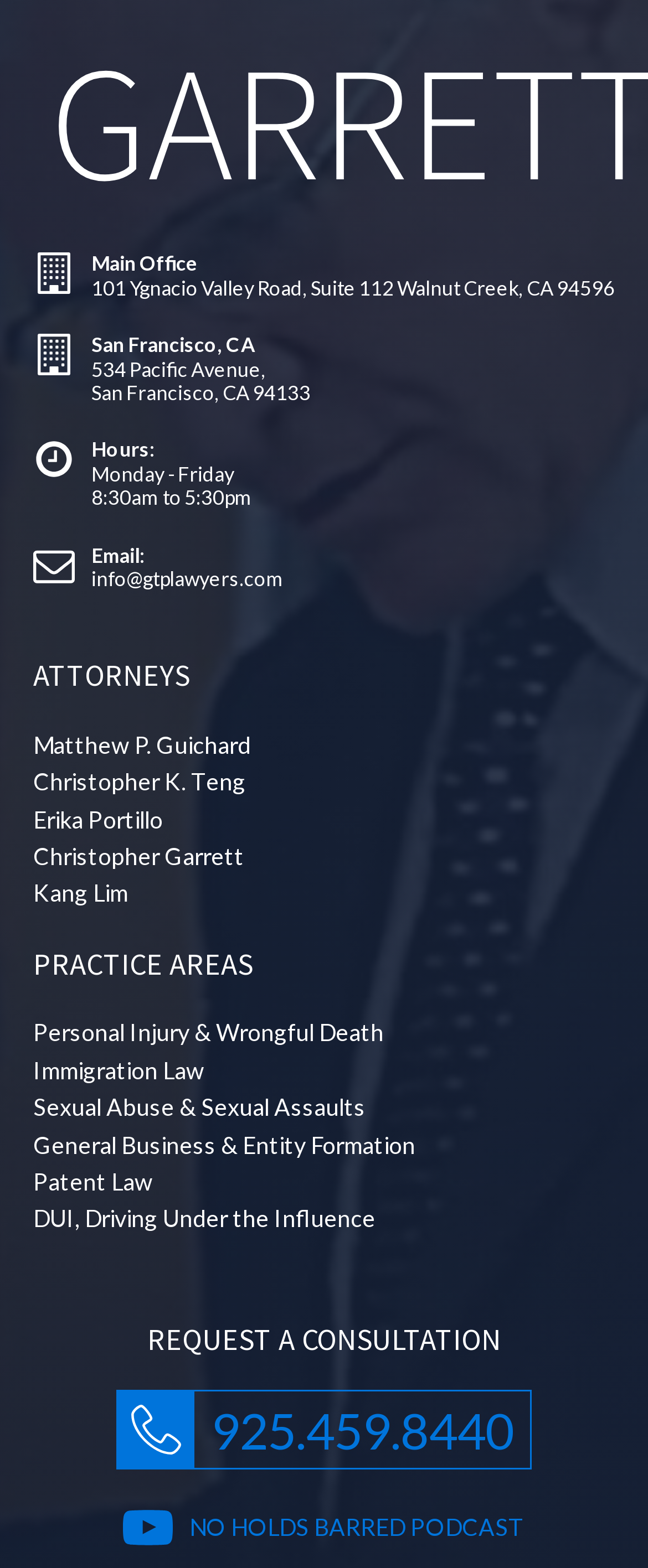Determine the bounding box coordinates of the clickable element to achieve the following action: 'Visit Nicholas Idoko Technologies website'. Provide the coordinates as four float values between 0 and 1, formatted as [left, top, right, bottom].

None